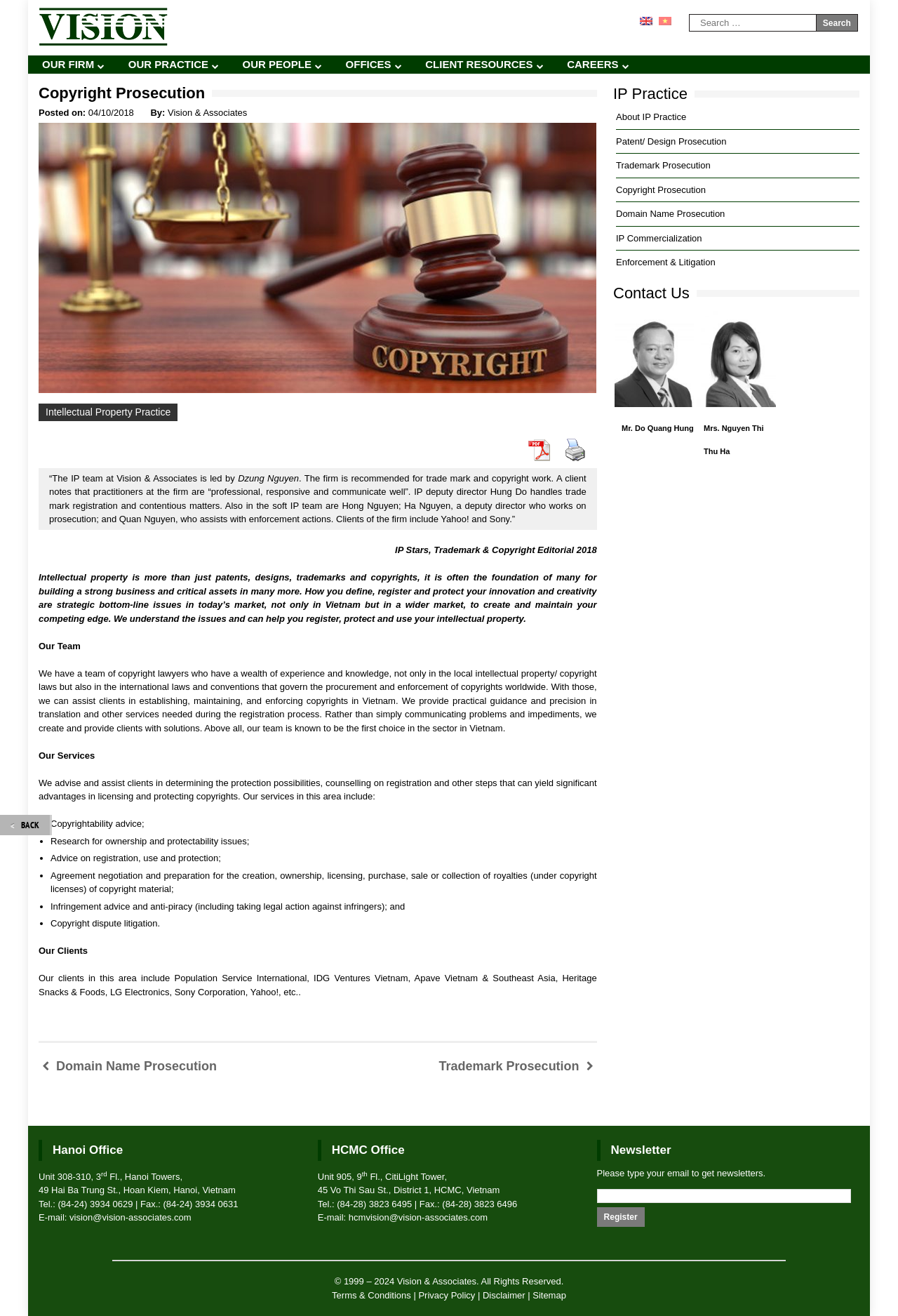Locate the bounding box coordinates of the area to click to fulfill this instruction: "Read about Copyright Prosecution". The bounding box should be presented as four float numbers between 0 and 1, in the order [left, top, right, bottom].

[0.043, 0.063, 0.665, 0.079]